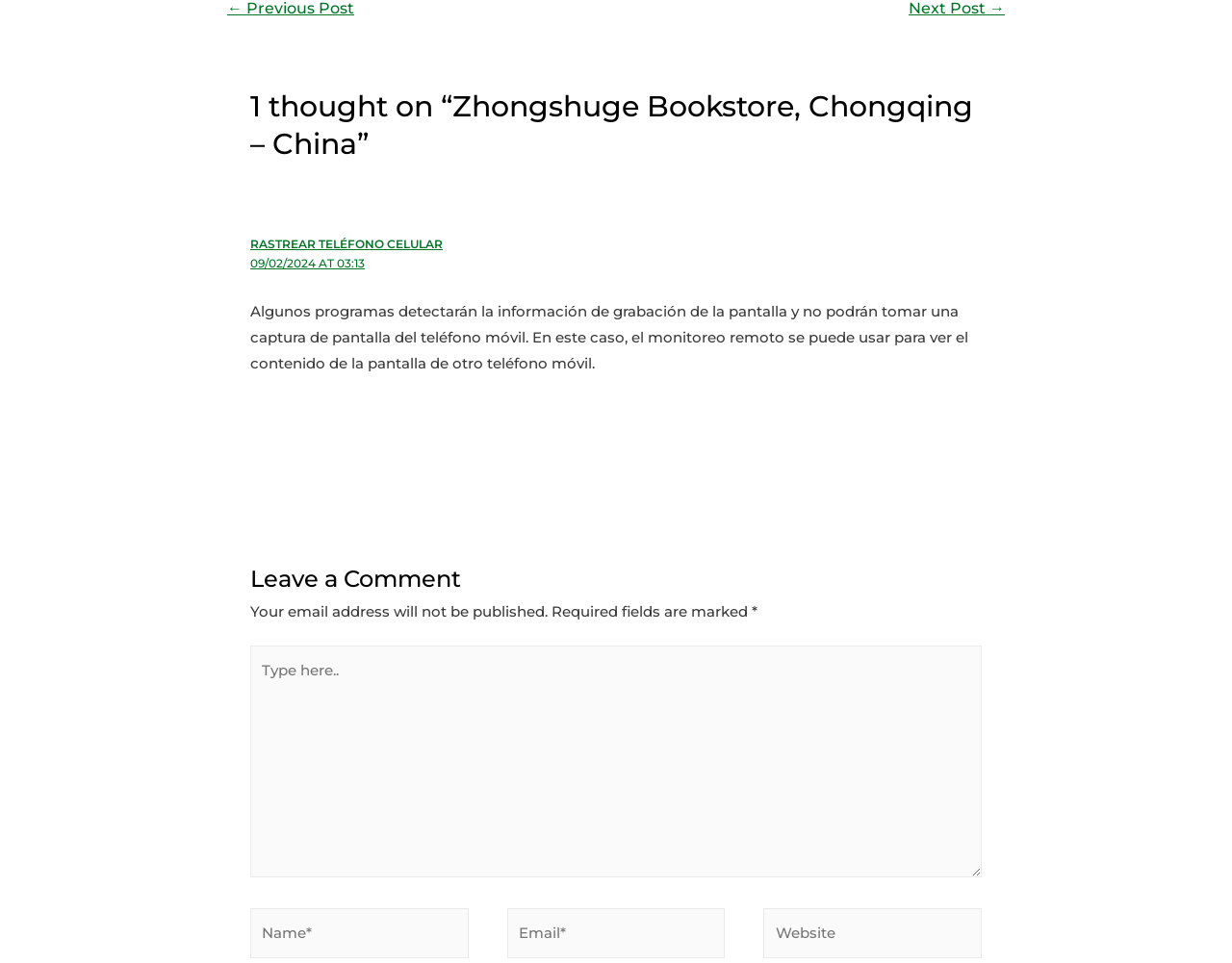Answer the following in one word or a short phrase: 
How many fields are there in the comment form?

3